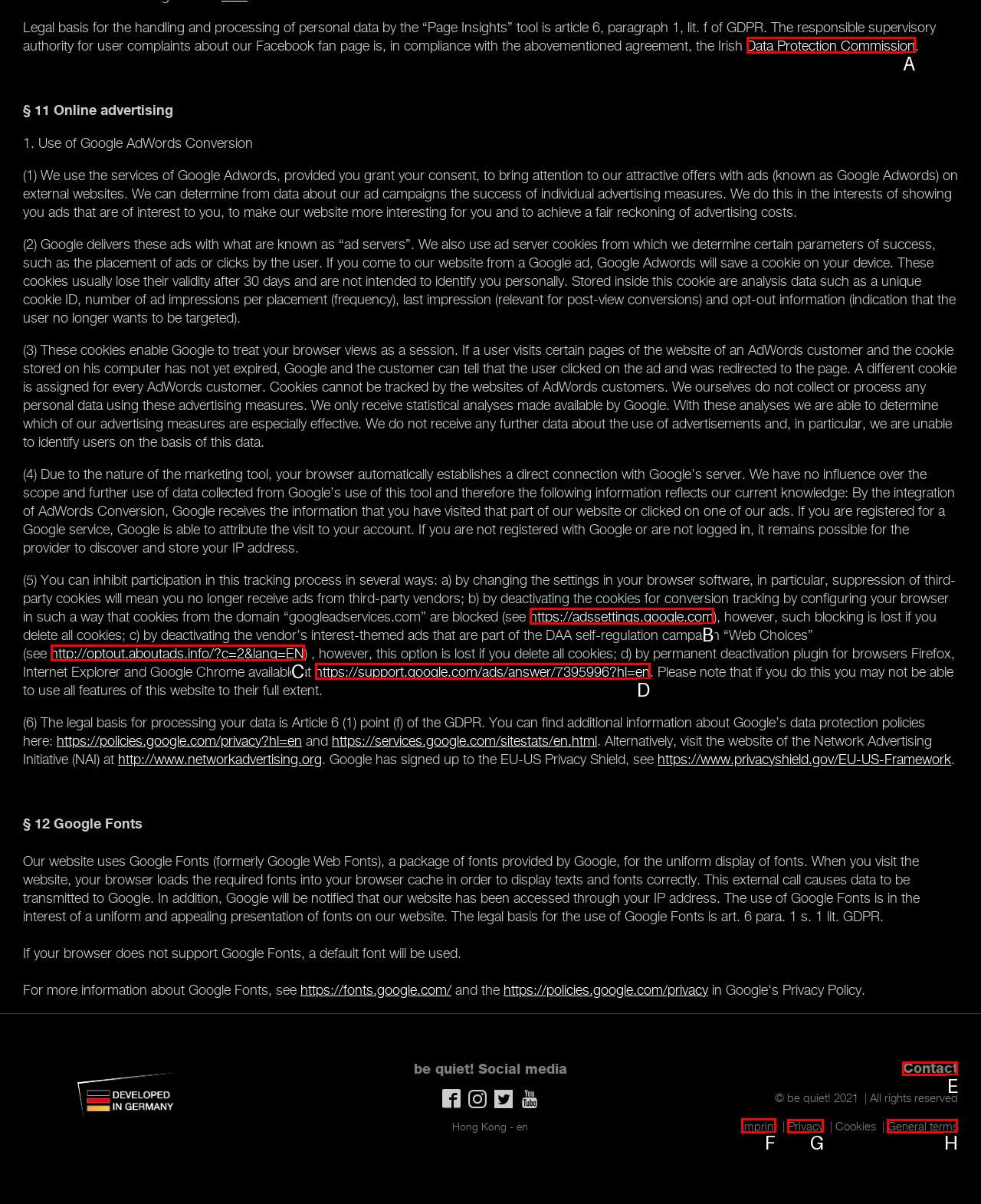Determine which element should be clicked for this task: Go to Imprint
Answer with the letter of the selected option.

F